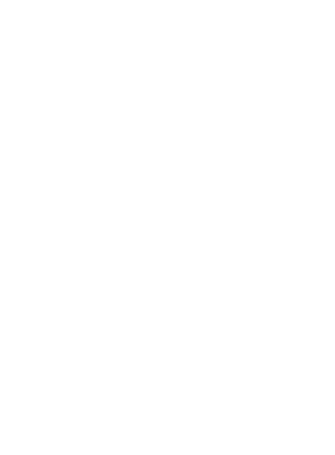Utilize the information from the image to answer the question in detail:
What is the focus of the literary agency?

The design may serve as an emblematic symbol for a literary agency focused on topics related to body, mind, spirit, and illustrated works, suggesting a connection to cultural and historical practices.